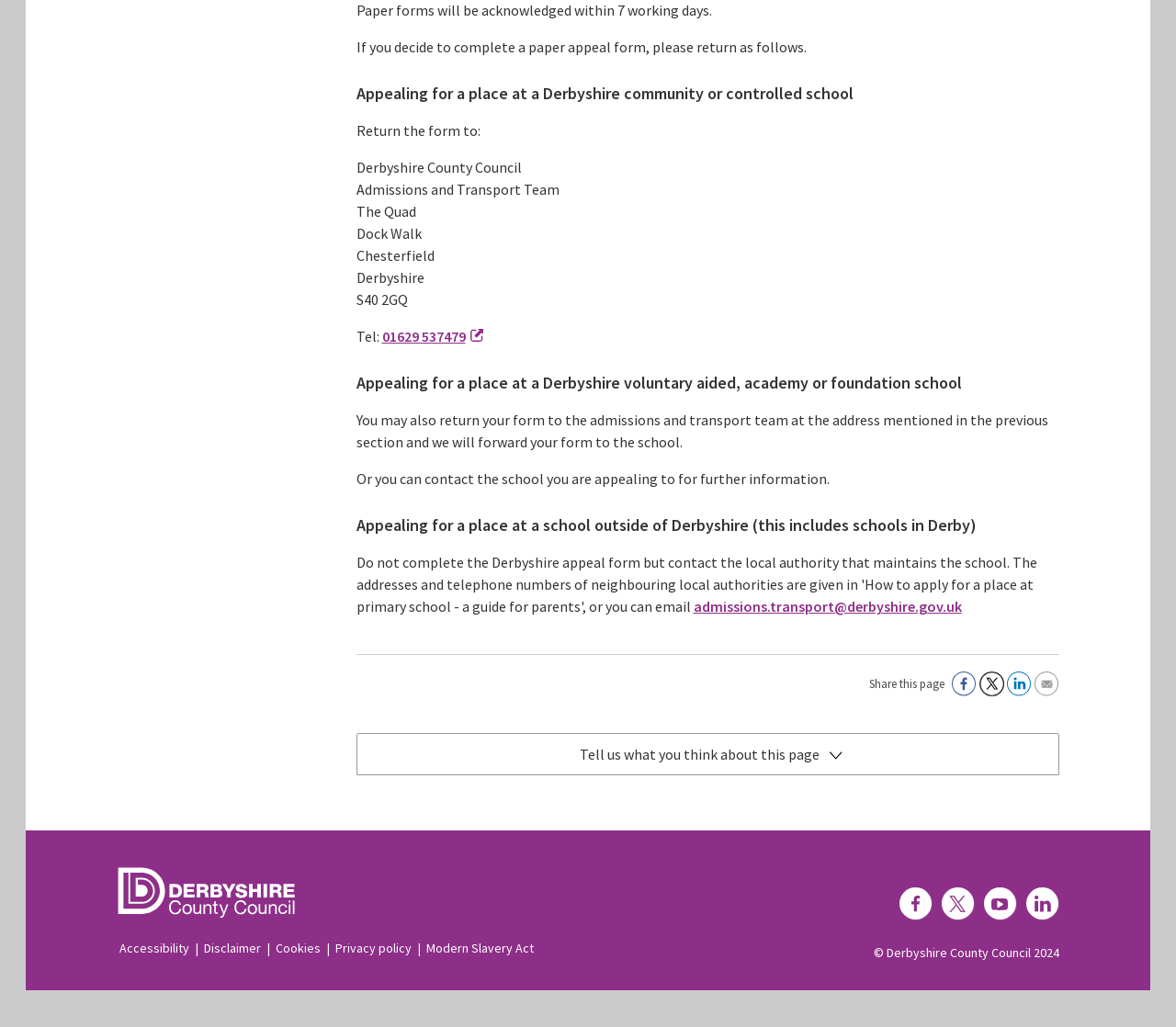Please specify the bounding box coordinates of the clickable region necessary for completing the following instruction: "Click 'admissions.transport@derbyshire.gov.uk' to email the admissions and transport team". The coordinates must consist of four float numbers between 0 and 1, i.e., [left, top, right, bottom].

[0.589, 0.581, 0.818, 0.599]